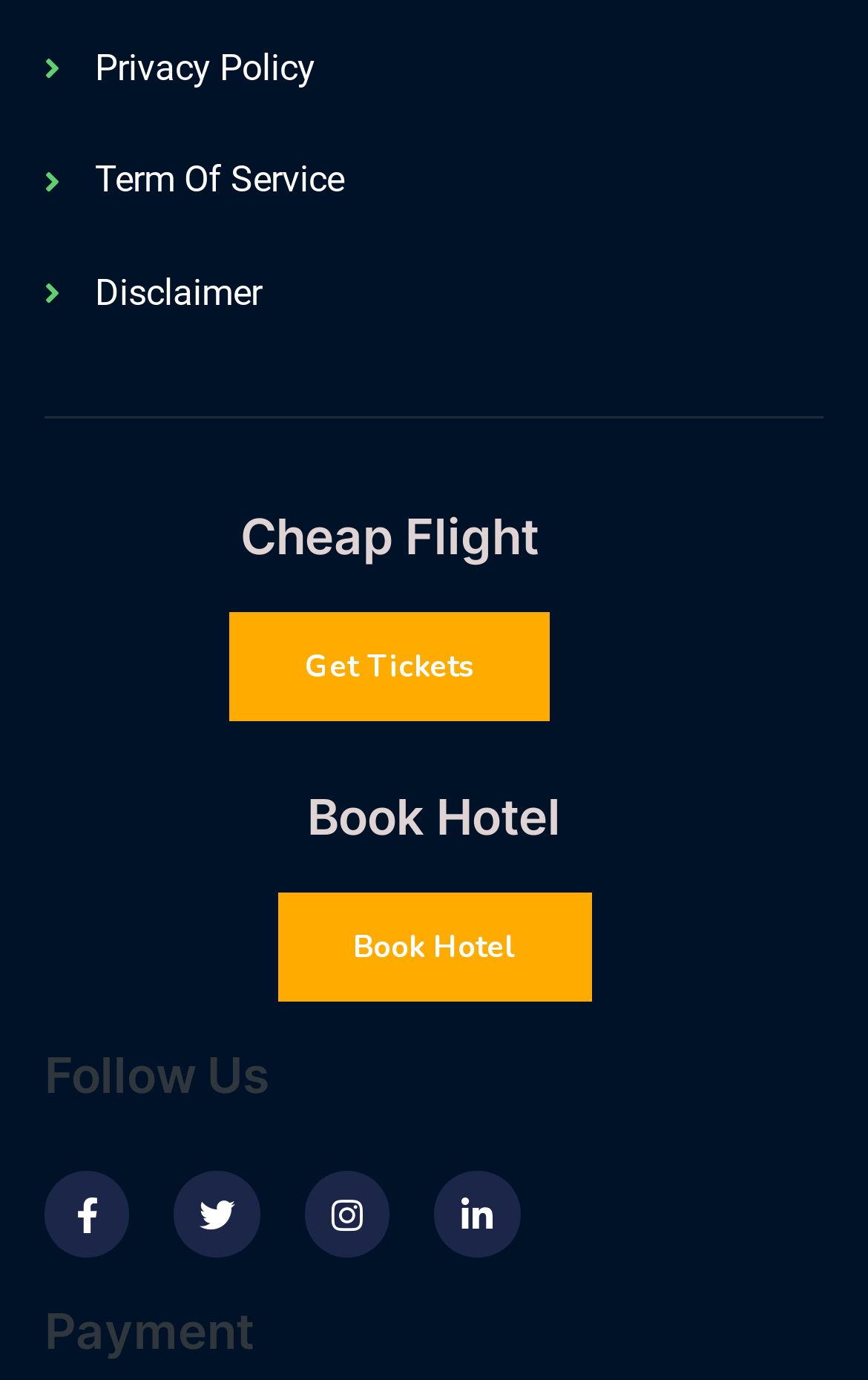Show the bounding box coordinates for the HTML element as described: "Book Hotel".

[0.319, 0.646, 0.681, 0.726]